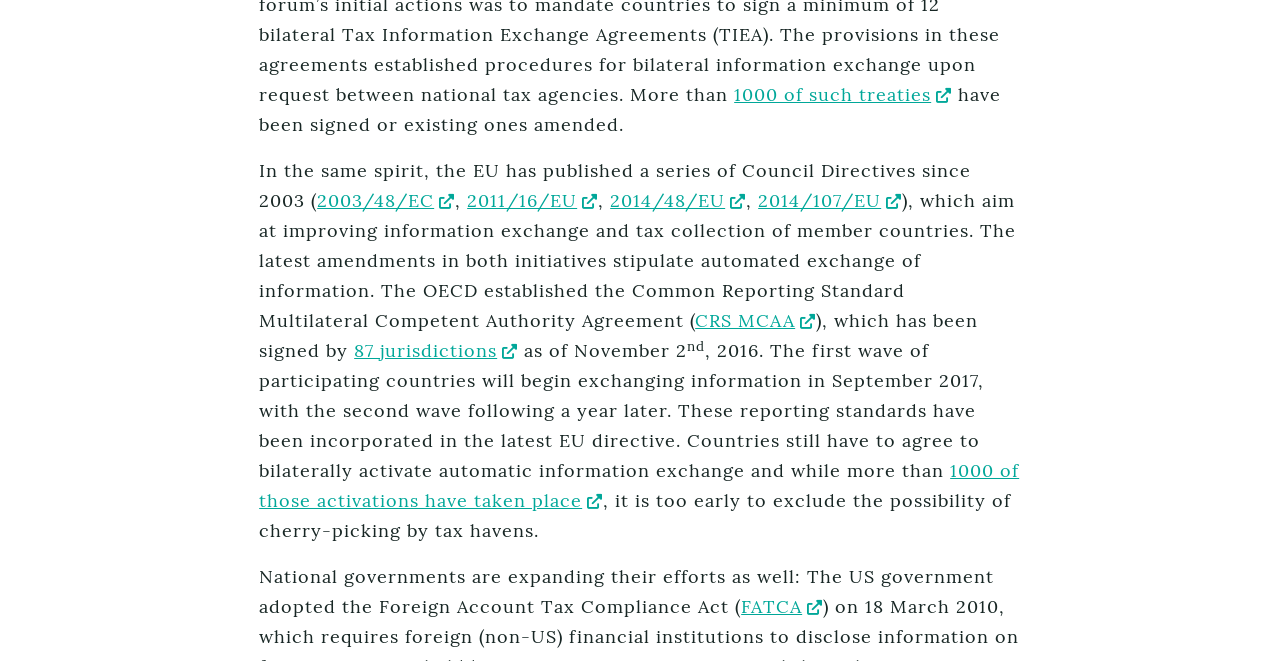Answer the question with a single word or phrase: 
What is the name of the US government's tax compliance act?

FATCA